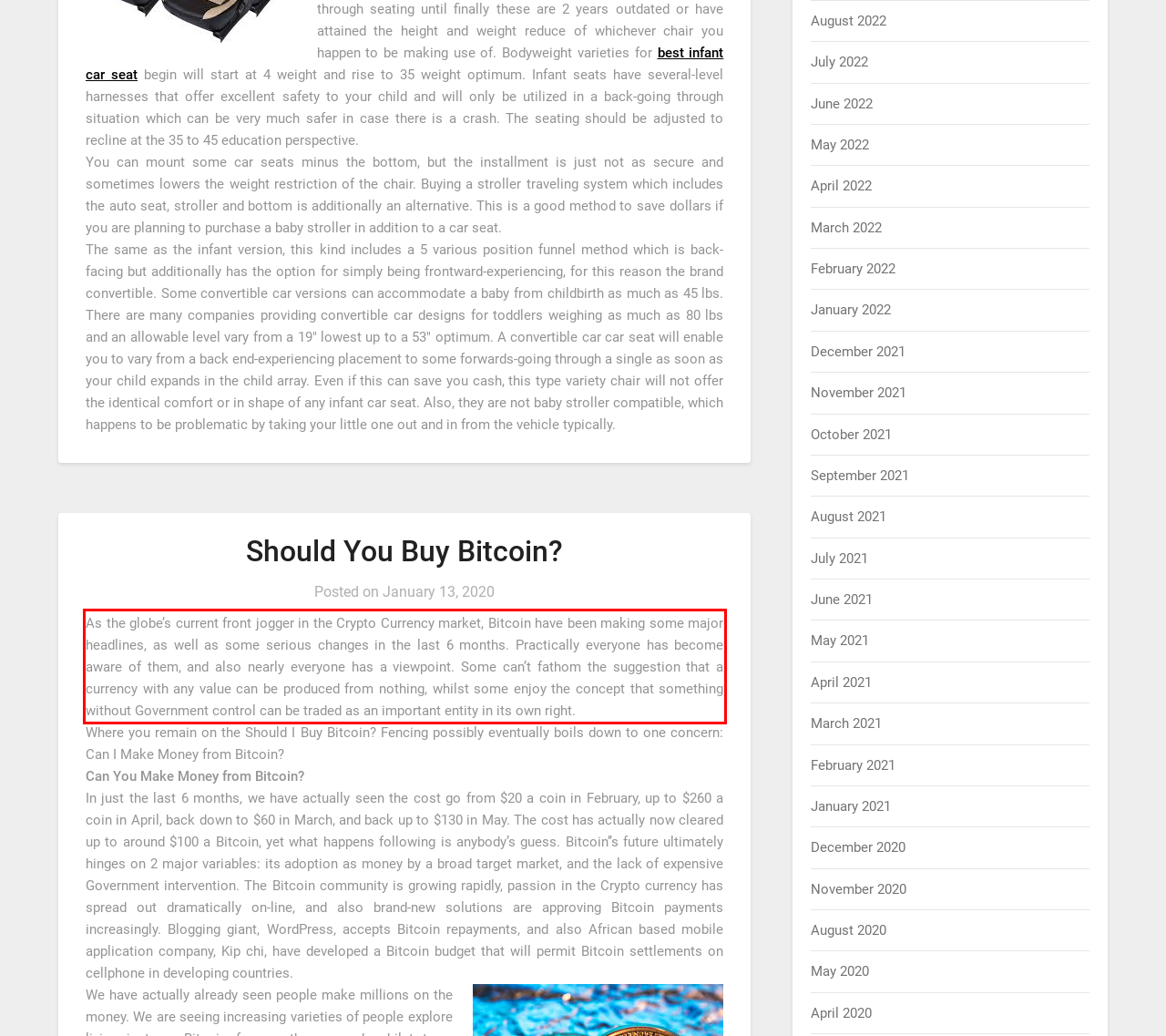In the given screenshot, locate the red bounding box and extract the text content from within it.

As the globe’s current front jogger in the Crypto Currency market, Bitcoin have been making some major headlines, as well as some serious changes in the last 6 months. Practically everyone has become aware of them, and also nearly everyone has a viewpoint. Some can’t fathom the suggestion that a currency with any value can be produced from nothing, whilst some enjoy the concept that something without Government control can be traded as an important entity in its own right.